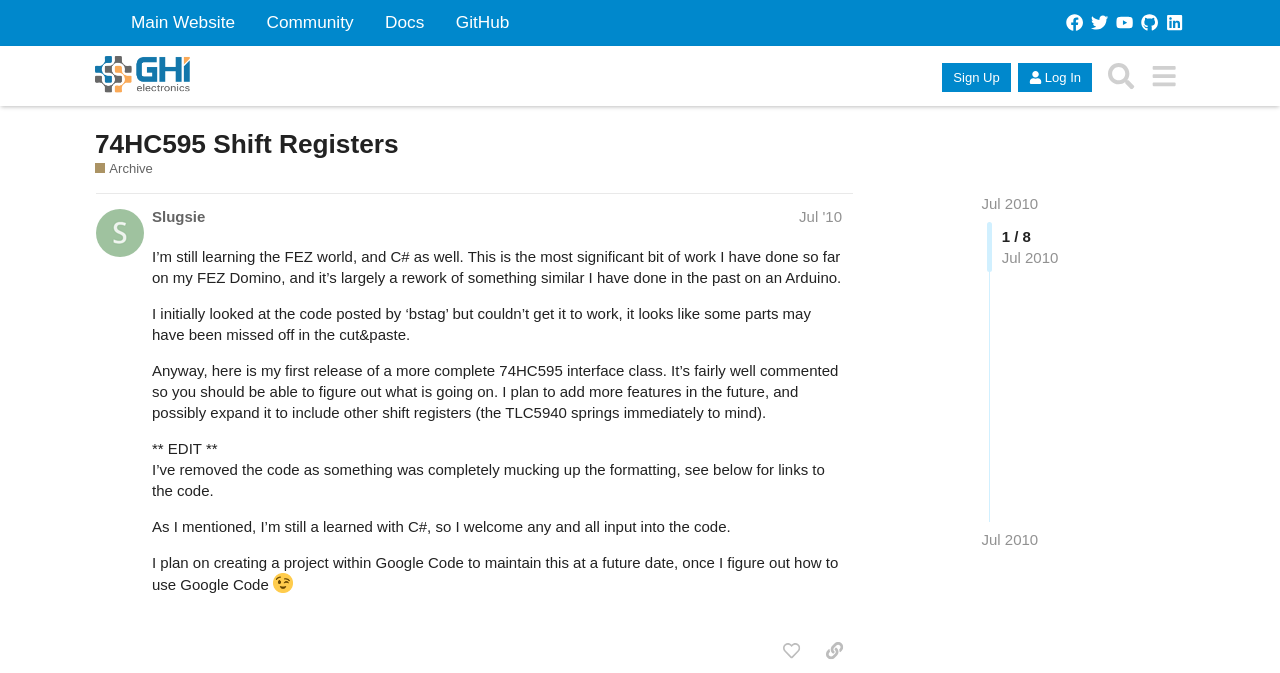Highlight the bounding box coordinates of the element that should be clicked to carry out the following instruction: "Click on the 'Log In' button". The coordinates must be given as four float numbers ranging from 0 to 1, i.e., [left, top, right, bottom].

[0.795, 0.094, 0.853, 0.137]